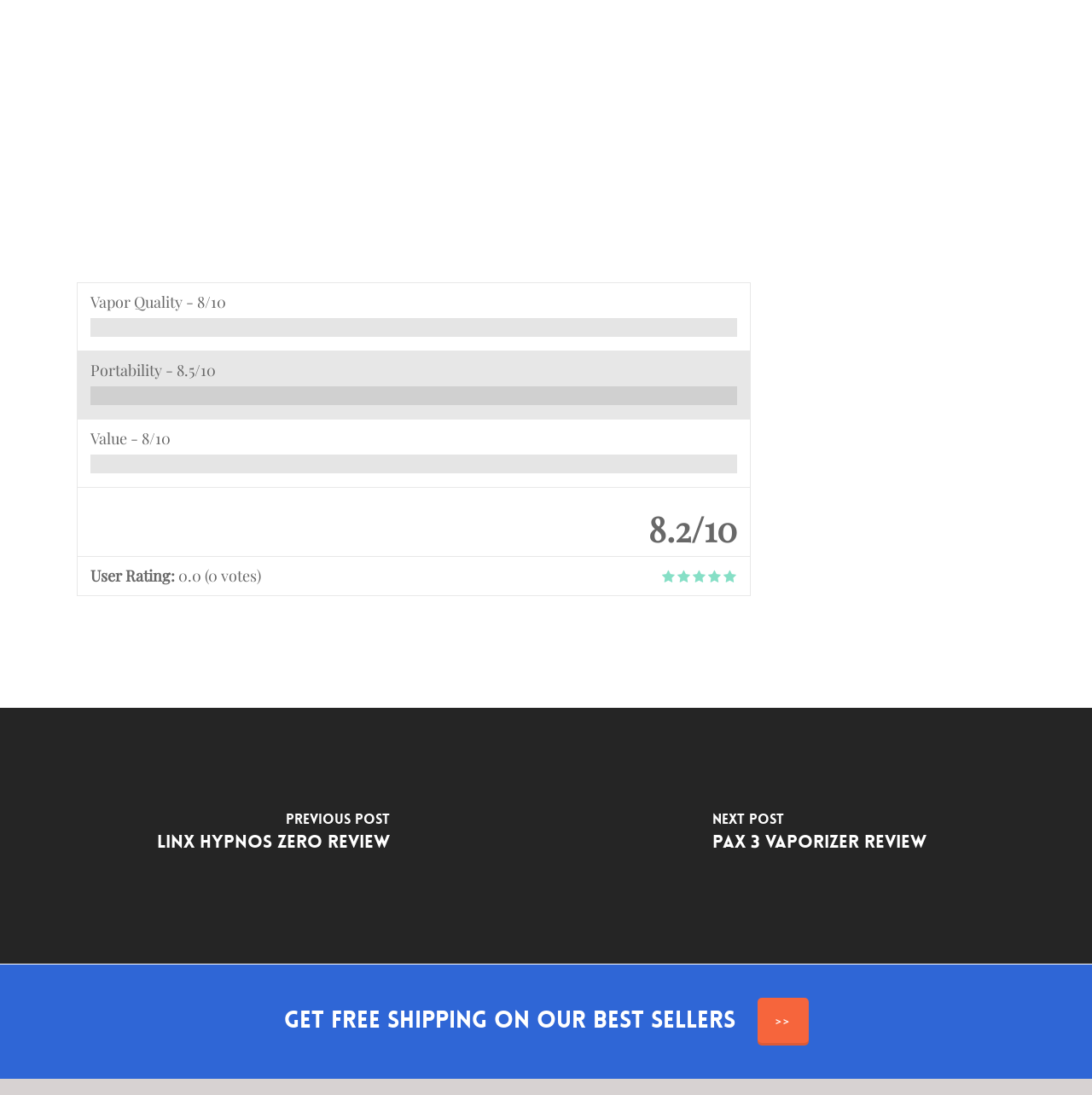Locate the bounding box of the UI element described in the following text: "parent_node: Next Post".

[0.5, 0.646, 1.0, 0.88]